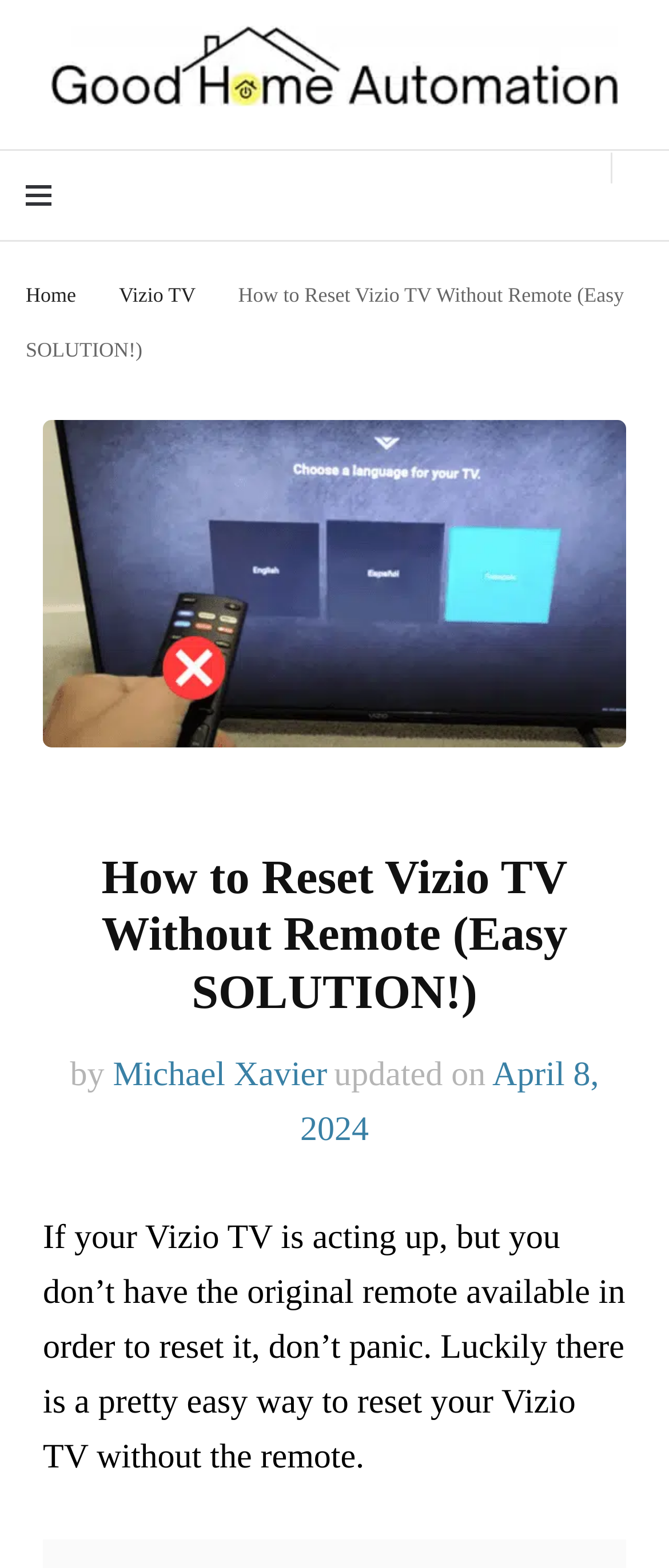Please specify the bounding box coordinates of the region to click in order to perform the following instruction: "Click on the 'My Little Babog' link".

None